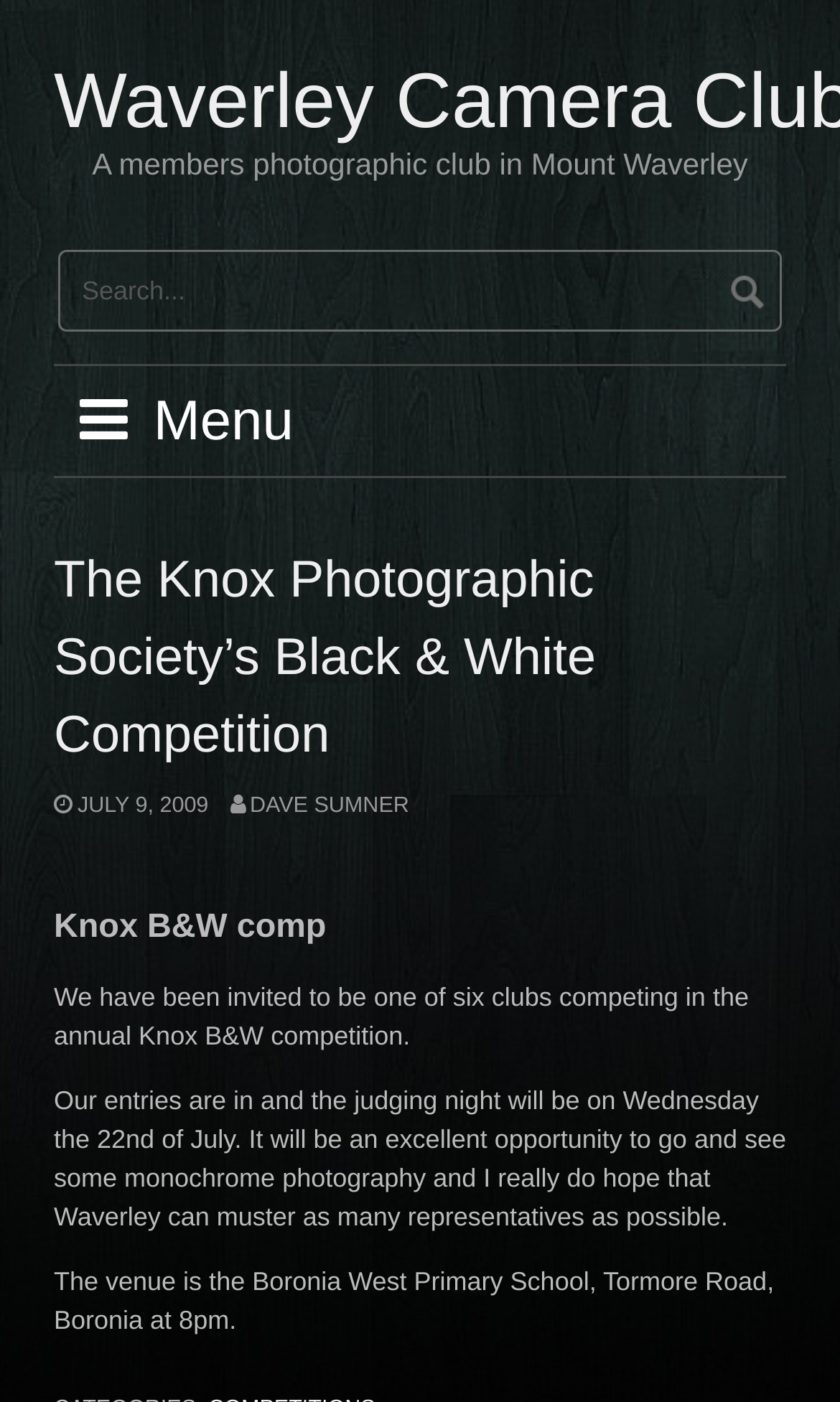What is the purpose of the event on July 22nd?
Use the image to answer the question with a single word or phrase.

Judging night